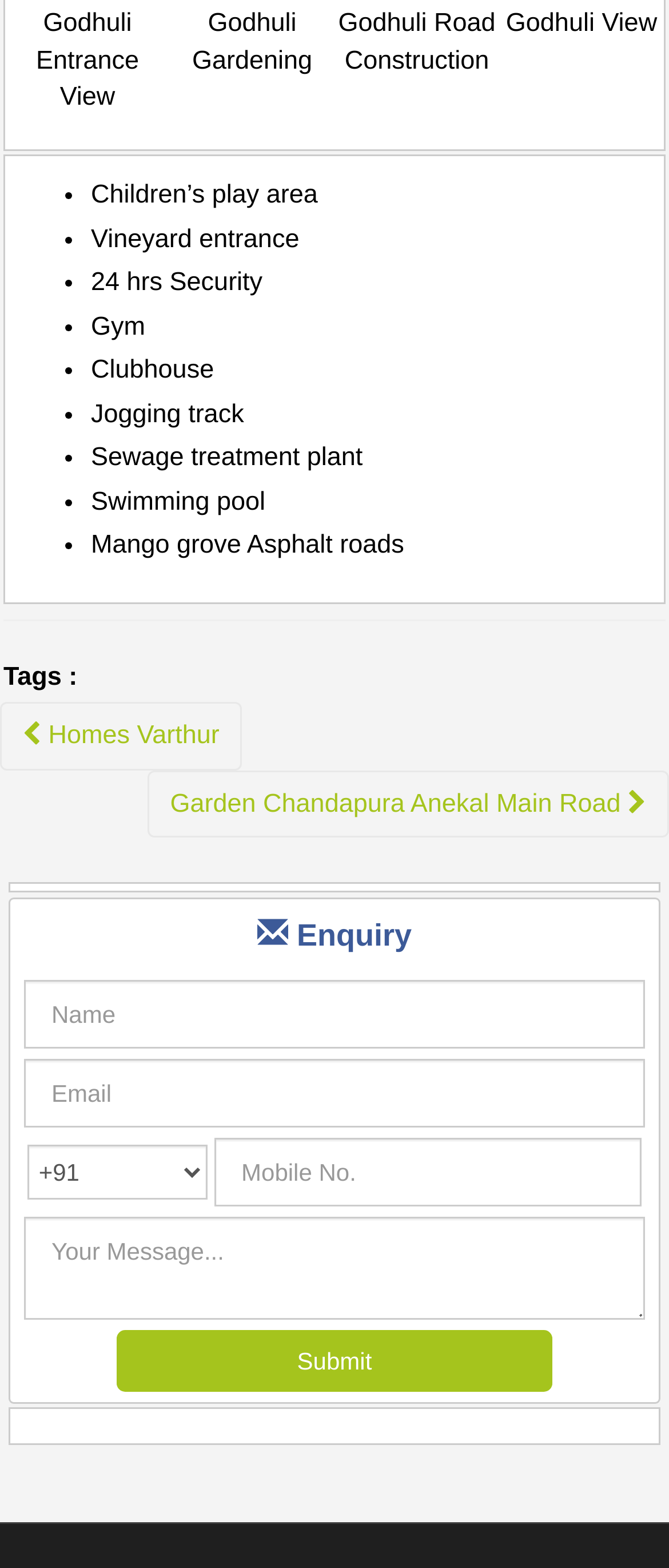Give the bounding box coordinates for this UI element: "name="submit" value="Submit"". The coordinates should be four float numbers between 0 and 1, arranged as [left, top, right, bottom].

[0.175, 0.849, 0.825, 0.888]